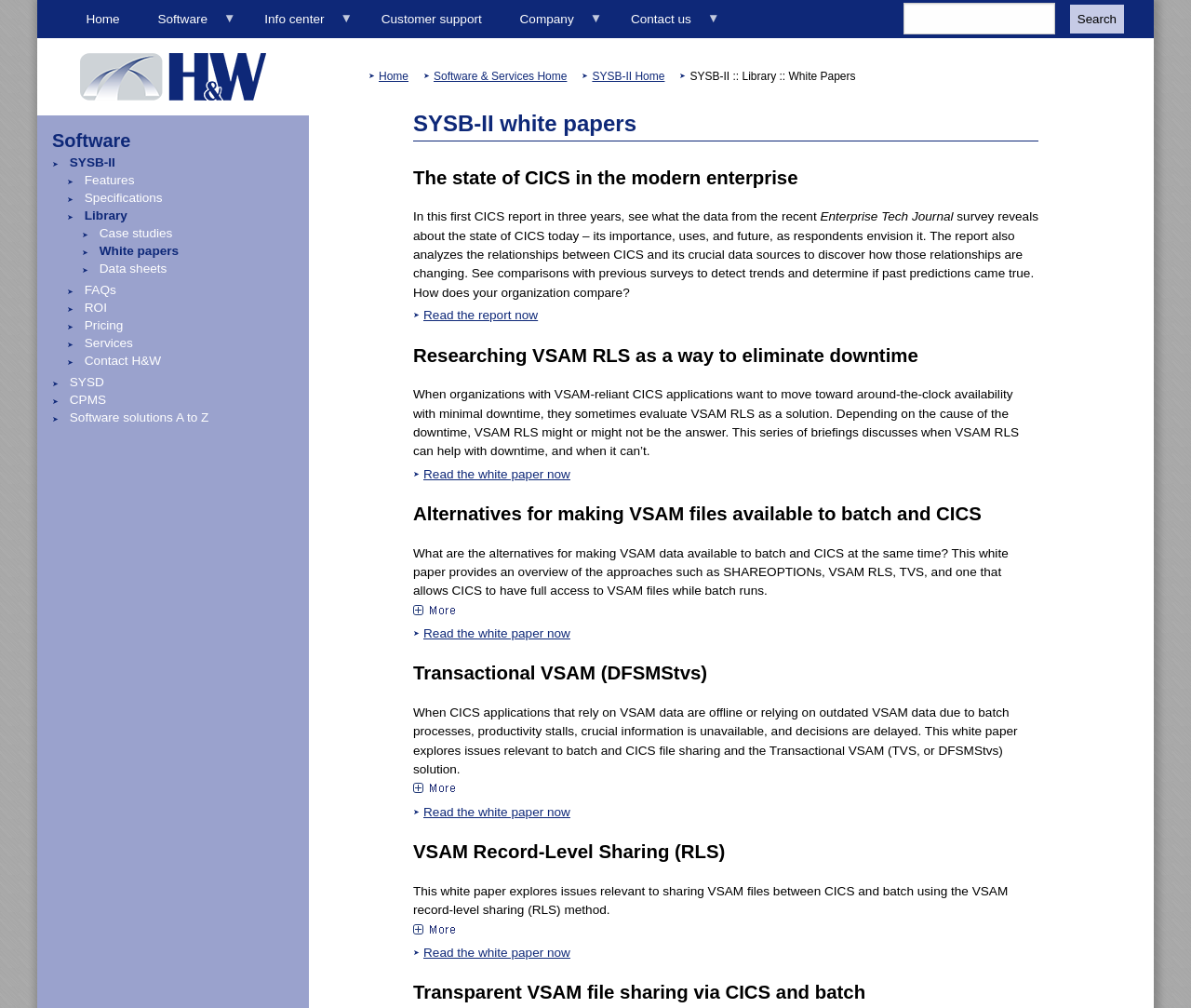Extract the primary header of the webpage and generate its text.

SYSB-II white papers